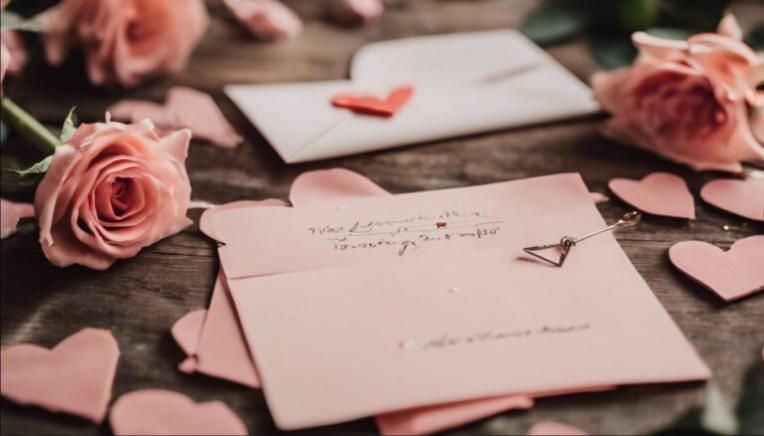Explain in detail what you see in the image.

The image captures a beautifully arranged romantic setting, featuring a soft pink envelope resting on a textured wooden surface. The envelope is accompanied by a delicate heart-shaped pin, suggesting a personal touch, while scattered around are petite pink paper hearts that enhance the theme of love and affection. In the background, several fresh pink roses add a touch of elegance and warmth to the composition, complementing the overall romantic atmosphere. Another envelope, slightly open and adorned with a small red heart seal, hints at a heartfelt message within, inviting the viewer to contemplate the power of expressing love through written words. This visual beautifully aligns with the theme of avoiding common mistakes in writing a love letter for manifestation, emphasizing the importance of engaging the senses and being specific about intentions.